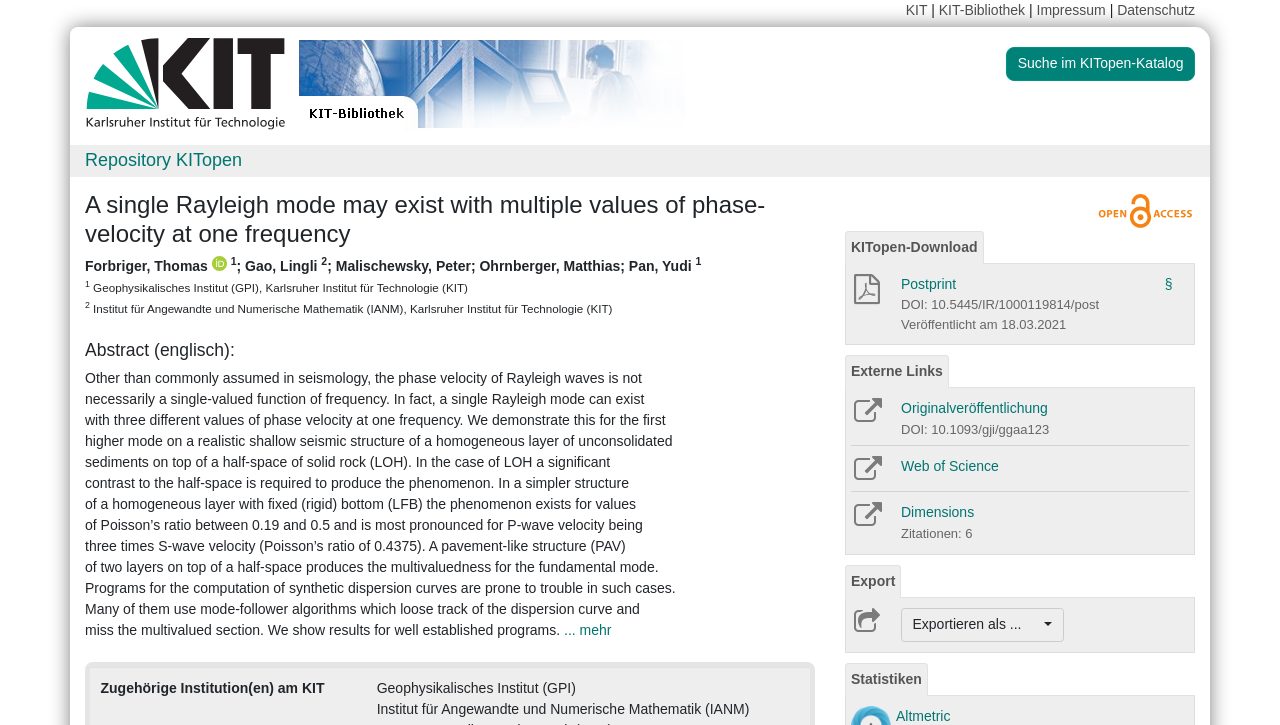Pinpoint the bounding box coordinates of the area that must be clicked to complete this instruction: "View the statistics".

[0.66, 0.914, 0.725, 0.959]